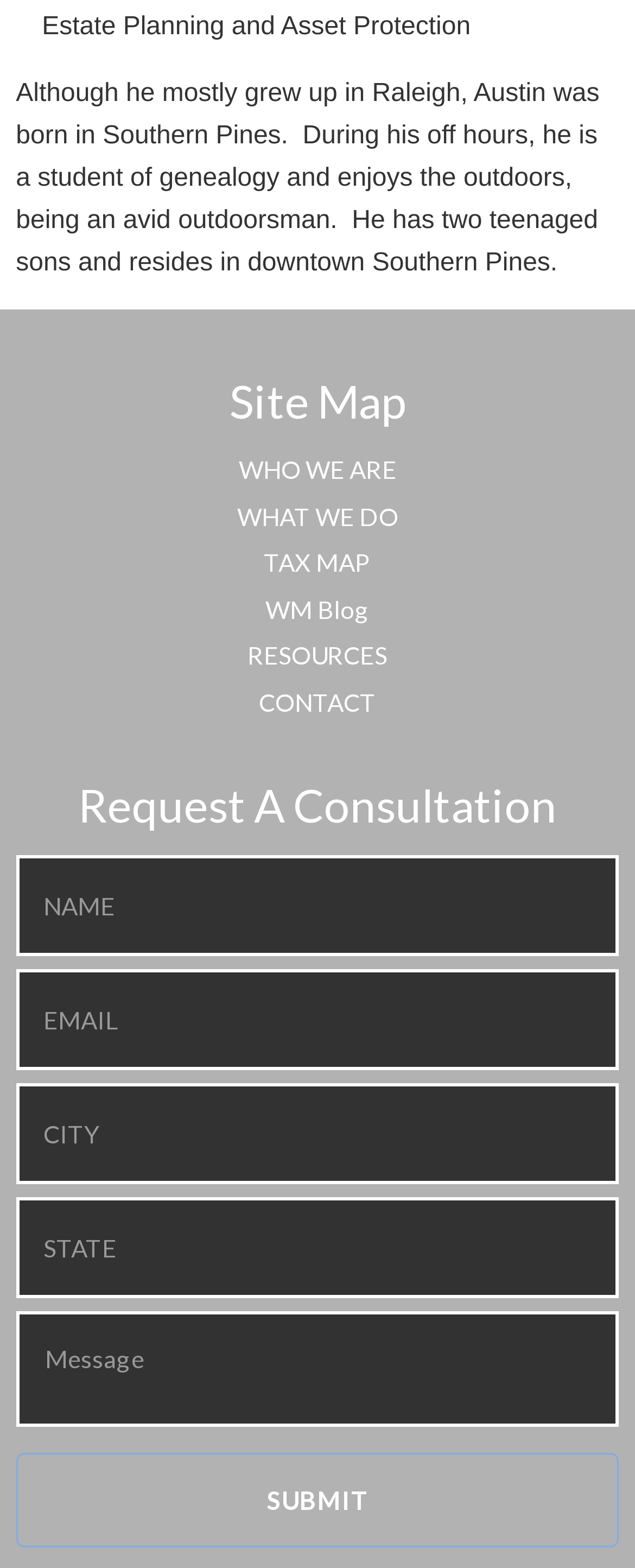Analyze the image and deliver a detailed answer to the question: How many links are there in the top navigation menu?

There are five links in the top navigation menu: 'WHO WE ARE', 'WHAT WE DO', 'TAX MAP', 'WM Blog', and 'RESOURCES'.